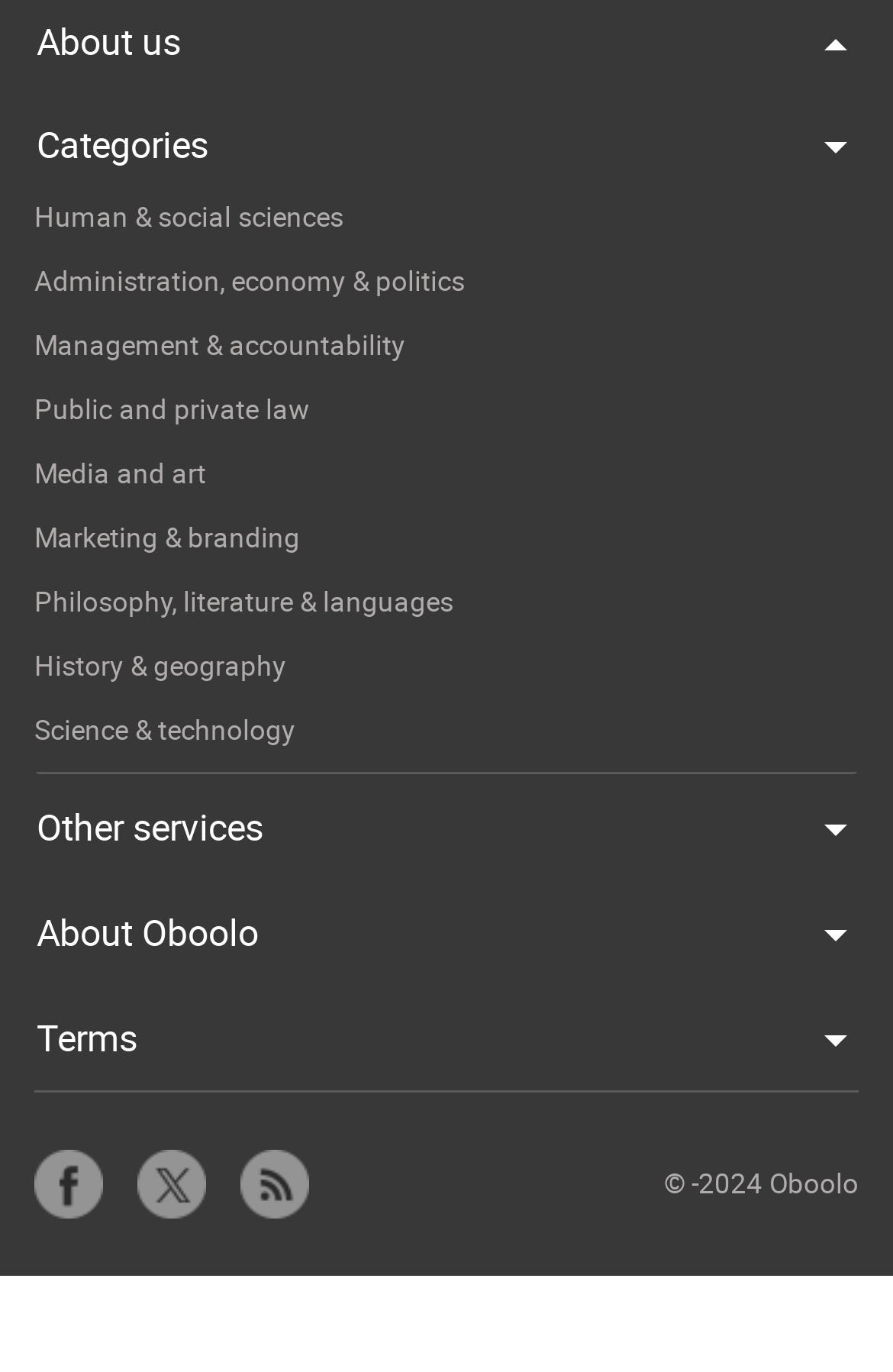How many categories are listed?
Answer the question using a single word or phrase, according to the image.

9